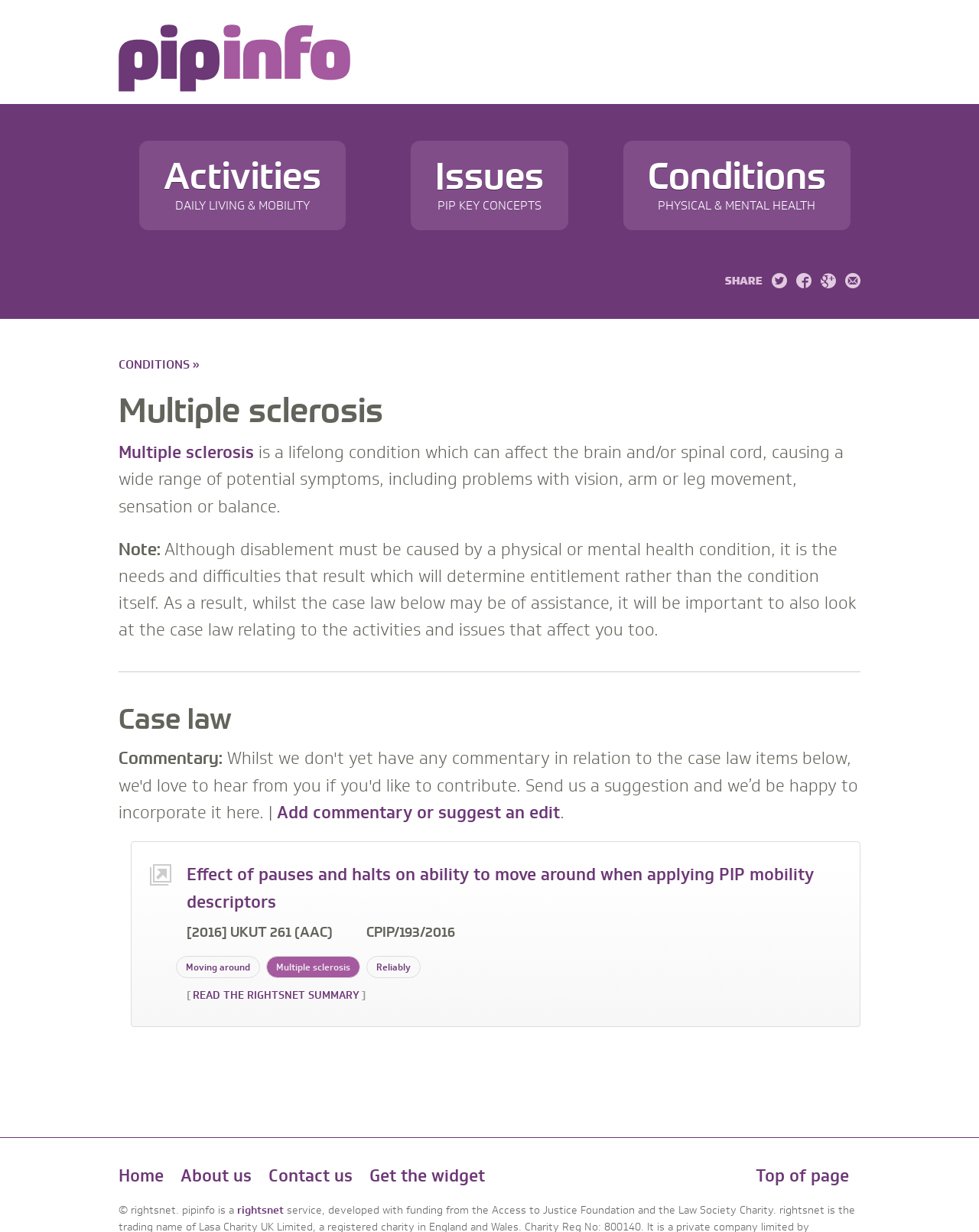Provide a short, one-word or phrase answer to the question below:
What is the name of the condition described on this webpage?

Multiple sclerosis